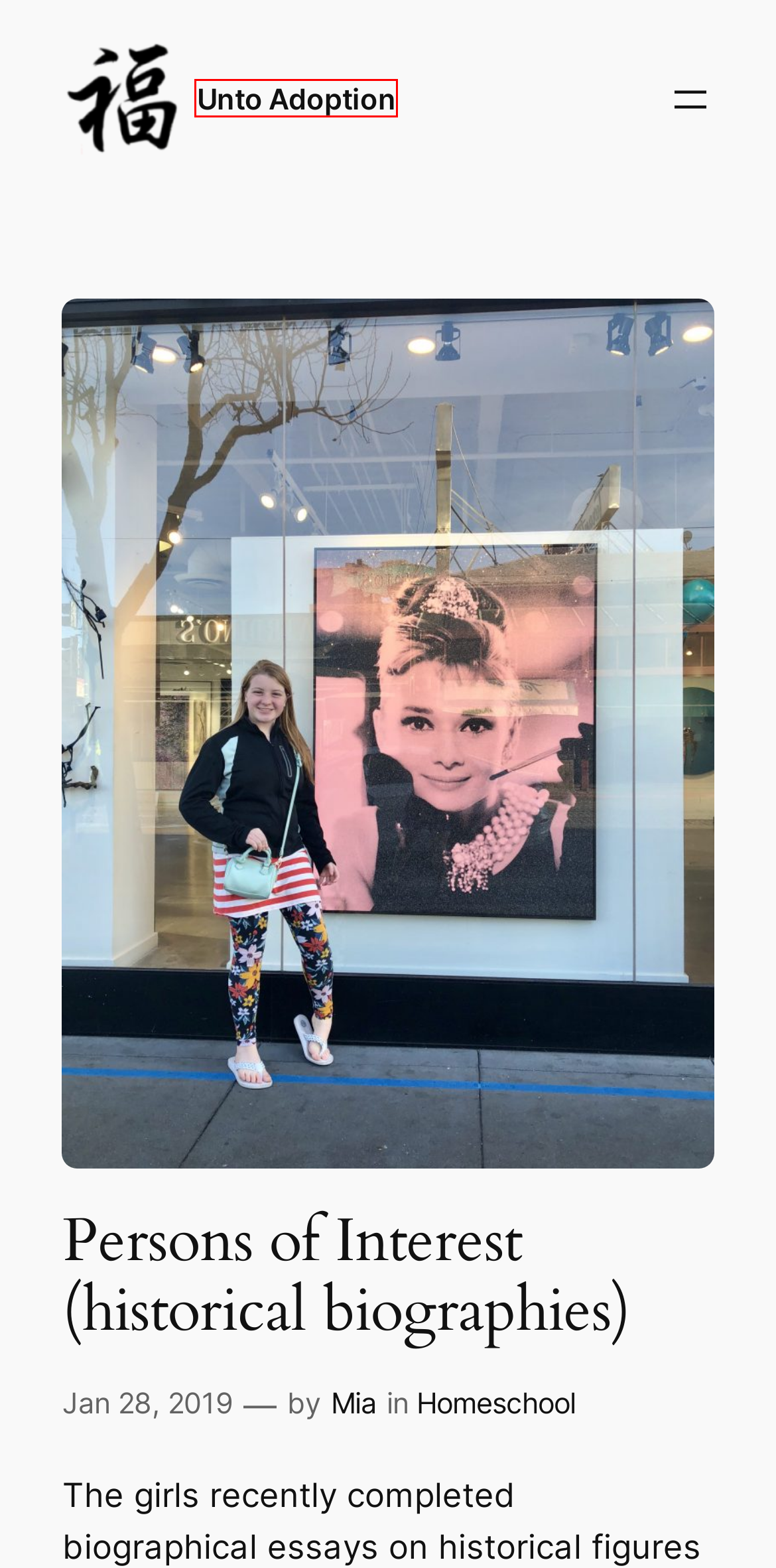A screenshot of a webpage is provided, featuring a red bounding box around a specific UI element. Identify the webpage description that most accurately reflects the new webpage after interacting with the selected element. Here are the candidates:
A. Mia – Unto Adoption
B. Let Her Eat Cake – a Marie Antoinette Birthday Tea – Unto Adoption
C. Log In ‹ Unto Adoption — WordPress
D. Multicultural Children’s Book Day, Part 2 – Unto Adoption
E. Winter Term – Unto Adoption
F. Homeschool – Unto Adoption
G. Unto Adoption
H. A Breakfast at Tiffany’s Birthday – Unto Adoption

G